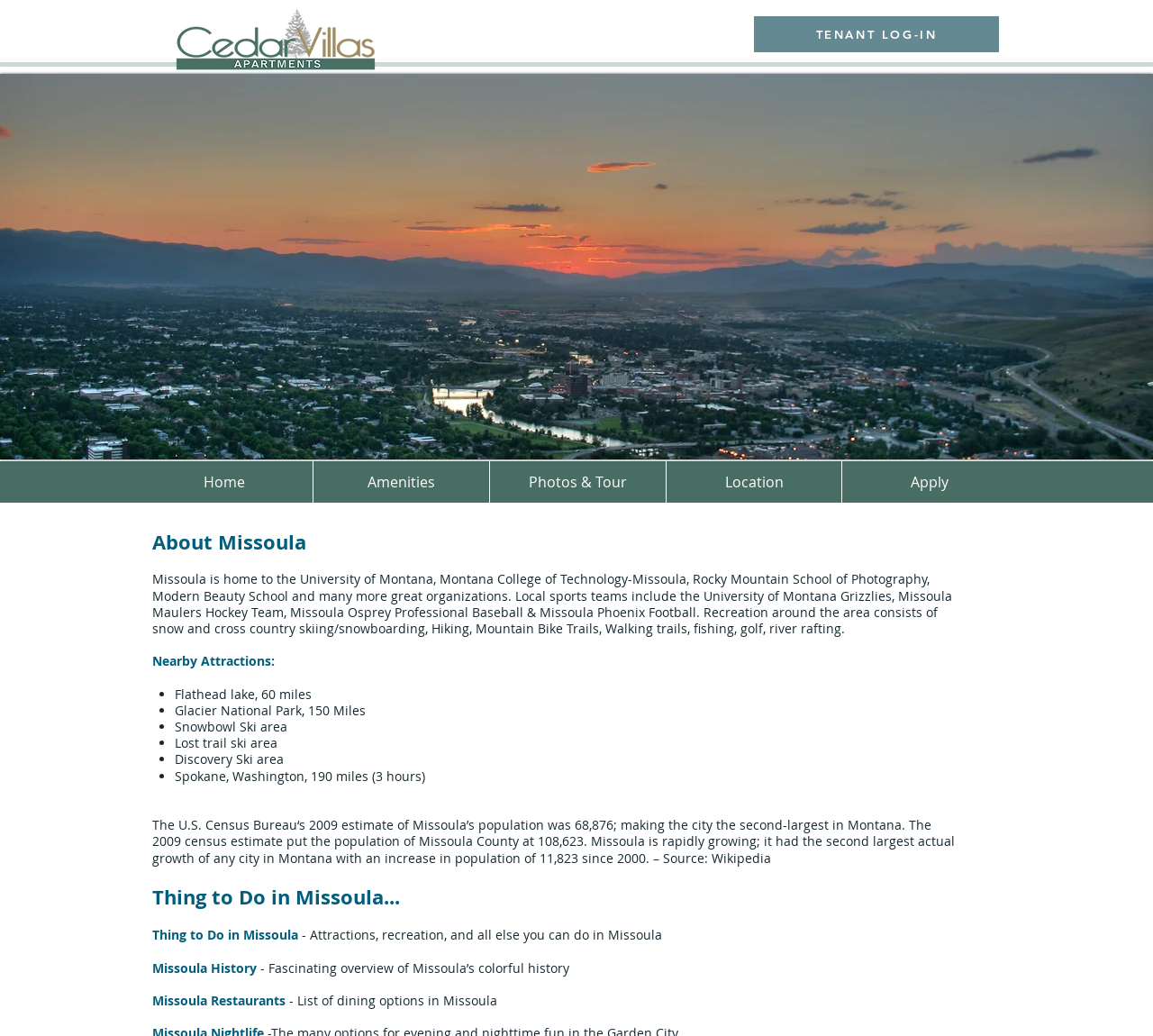Pinpoint the bounding box coordinates of the clickable element to carry out the following instruction: "View Photos & Tour."

[0.424, 0.445, 0.577, 0.486]